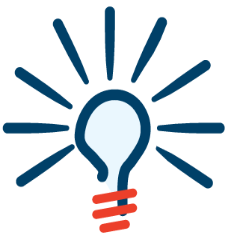Break down the image and describe every detail you can observe.

The image features a stylized light bulb, emblematic of innovation and creativity. Radiating lines extending outward from the bulb symbolize ideas and inspiration, reflecting the core mission of Biostack Ventures to foster groundbreaking and disruptive health technologies. The design incorporates a distinct blue outline and red accents at the base, emphasizing a modern aesthetic. This imagery is well-aligned with the organization's vision, which focuses on scientific discovery and nurturing the next generation of professional entrepreneurs in the healthcare field.